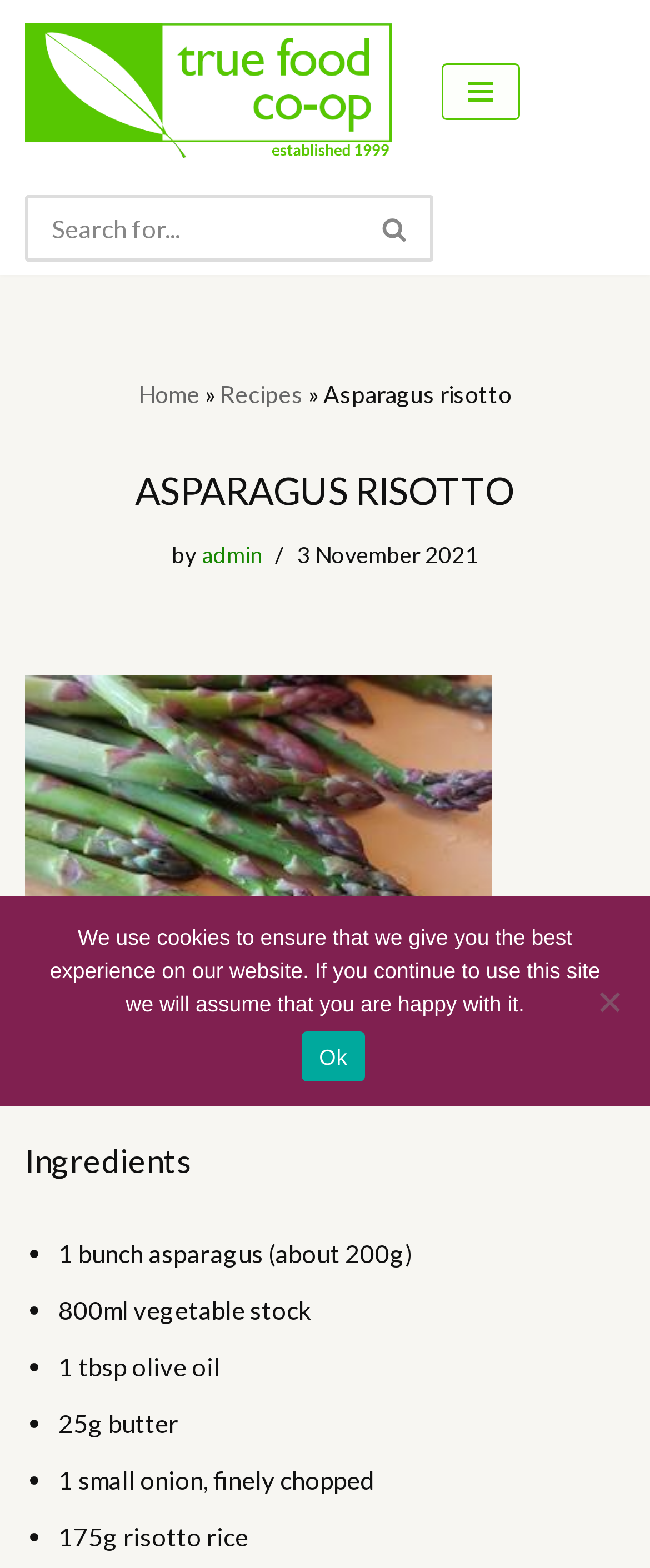Given the description input value="Email *" aria-describedby="email-notes" name="email", predict the bounding box coordinates of the UI element. Ensure the coordinates are in the format (top-left x, top-left y, bottom-right x, bottom-right y) and all values are between 0 and 1.

None